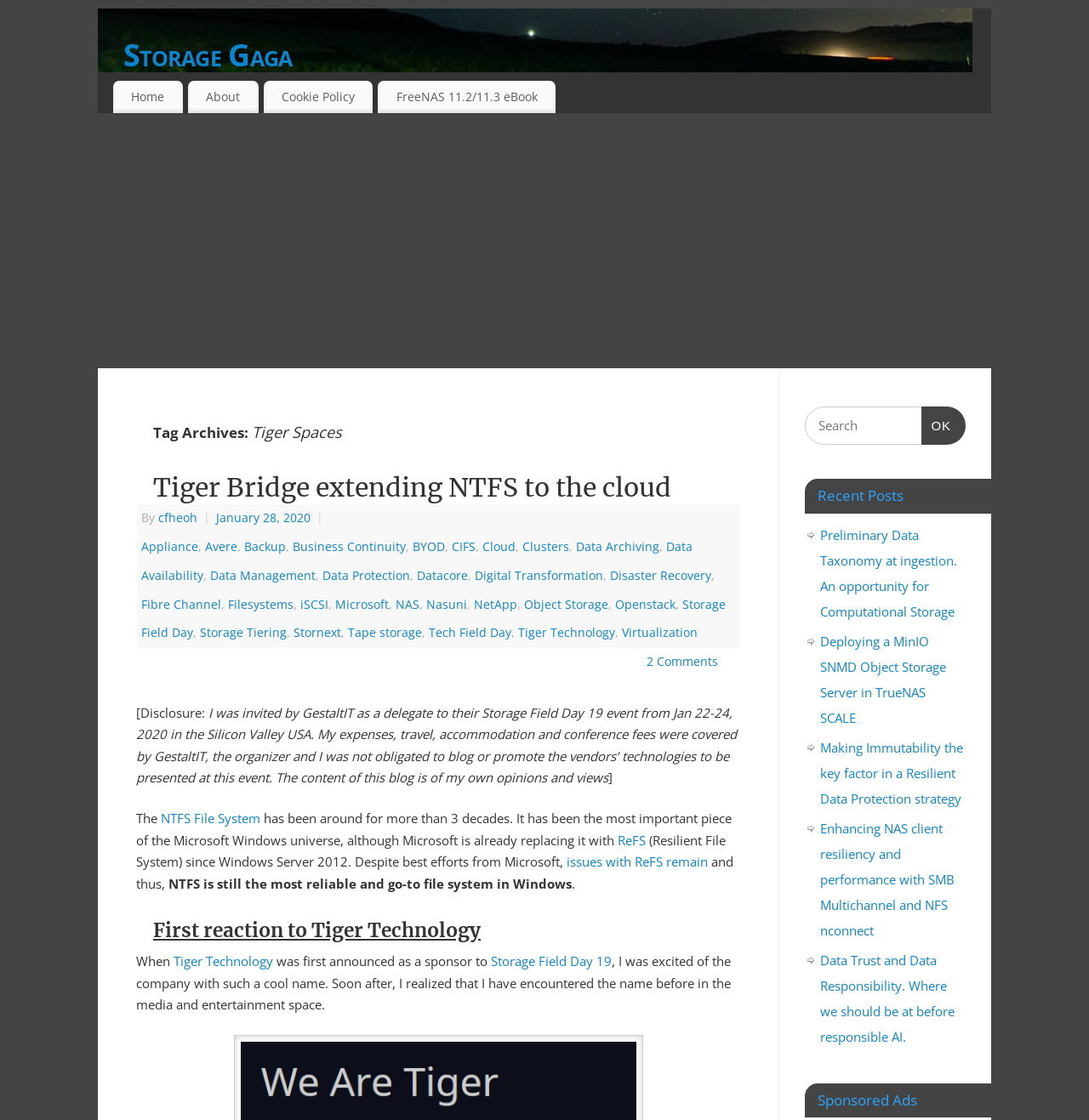Find the UI element described as: "2 Comments" and predict its bounding box coordinates. Ensure the coordinates are four float numbers between 0 and 1, [left, top, right, bottom].

[0.594, 0.584, 0.659, 0.598]